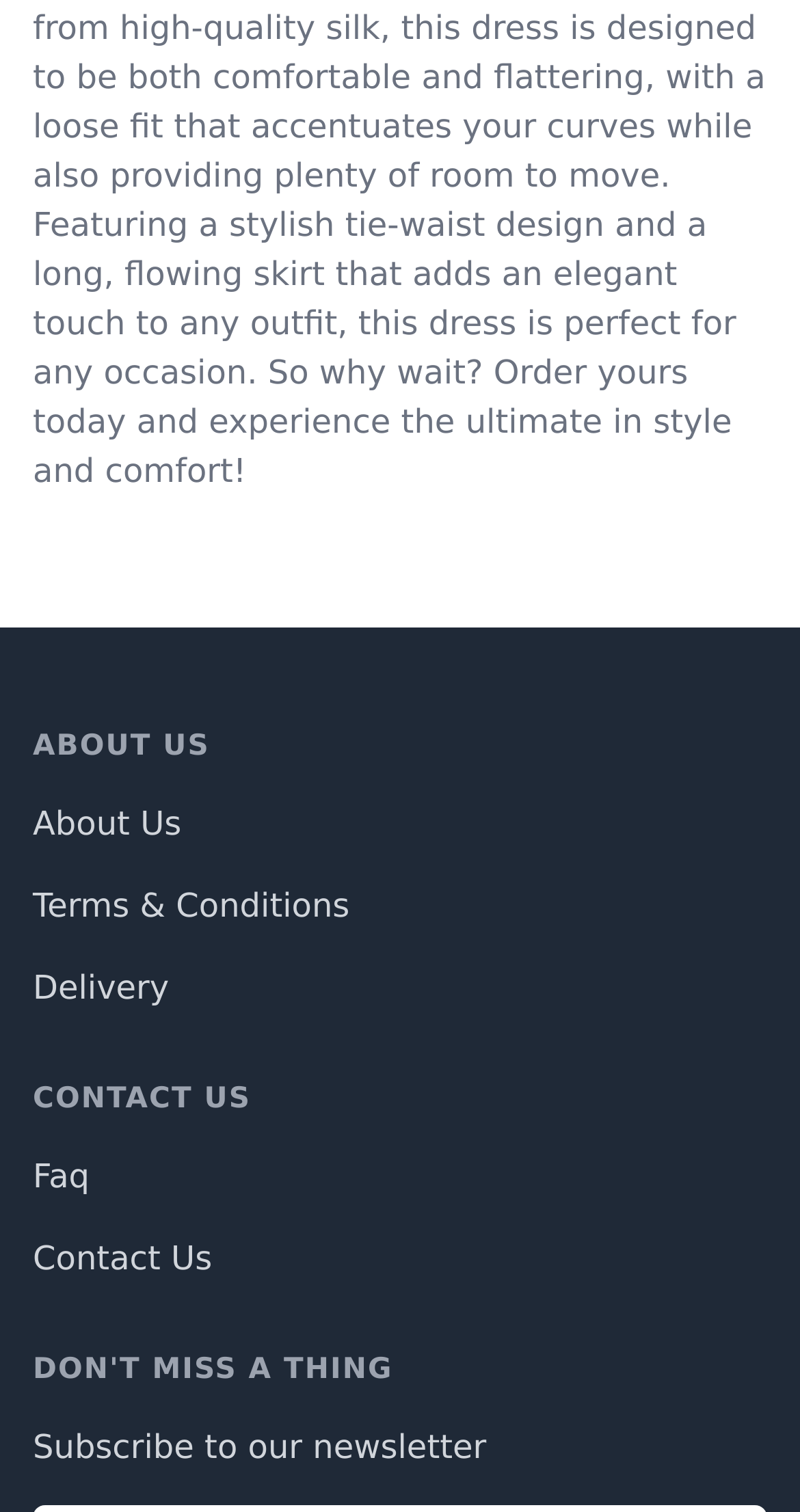Please identify the bounding box coordinates of the area that needs to be clicked to fulfill the following instruction: "go to about us page."

[0.041, 0.532, 0.227, 0.557]